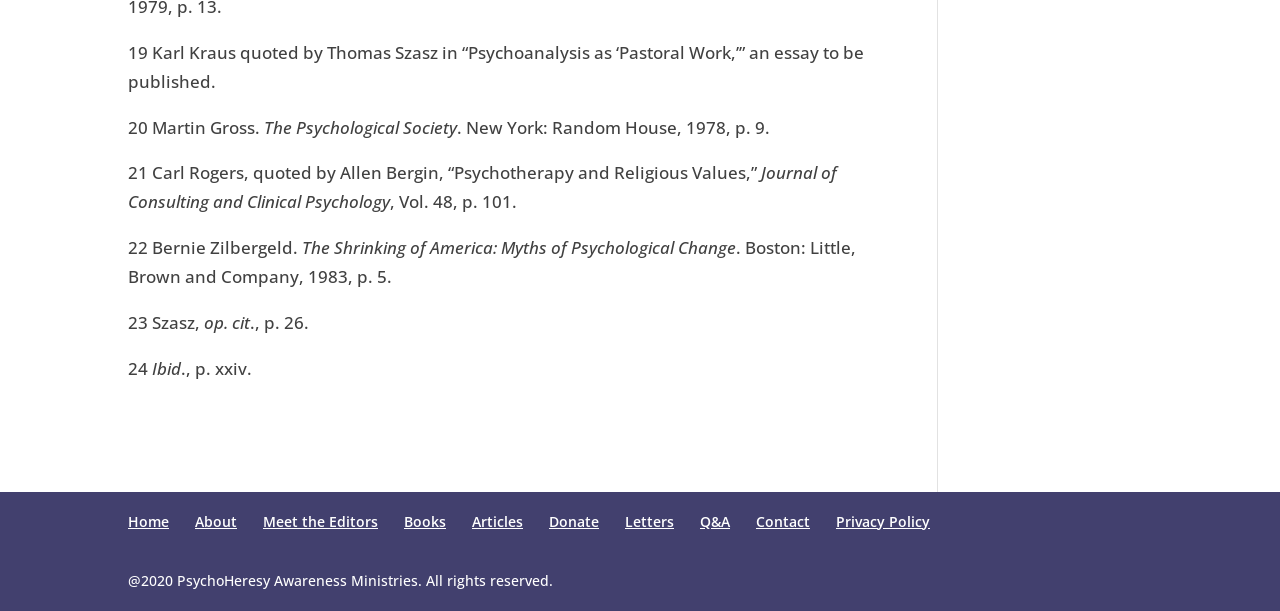Using the provided description Home, find the bounding box coordinates for the UI element. Provide the coordinates in (top-left x, top-left y, bottom-right x, bottom-right y) format, ensuring all values are between 0 and 1.

[0.1, 0.838, 0.132, 0.869]